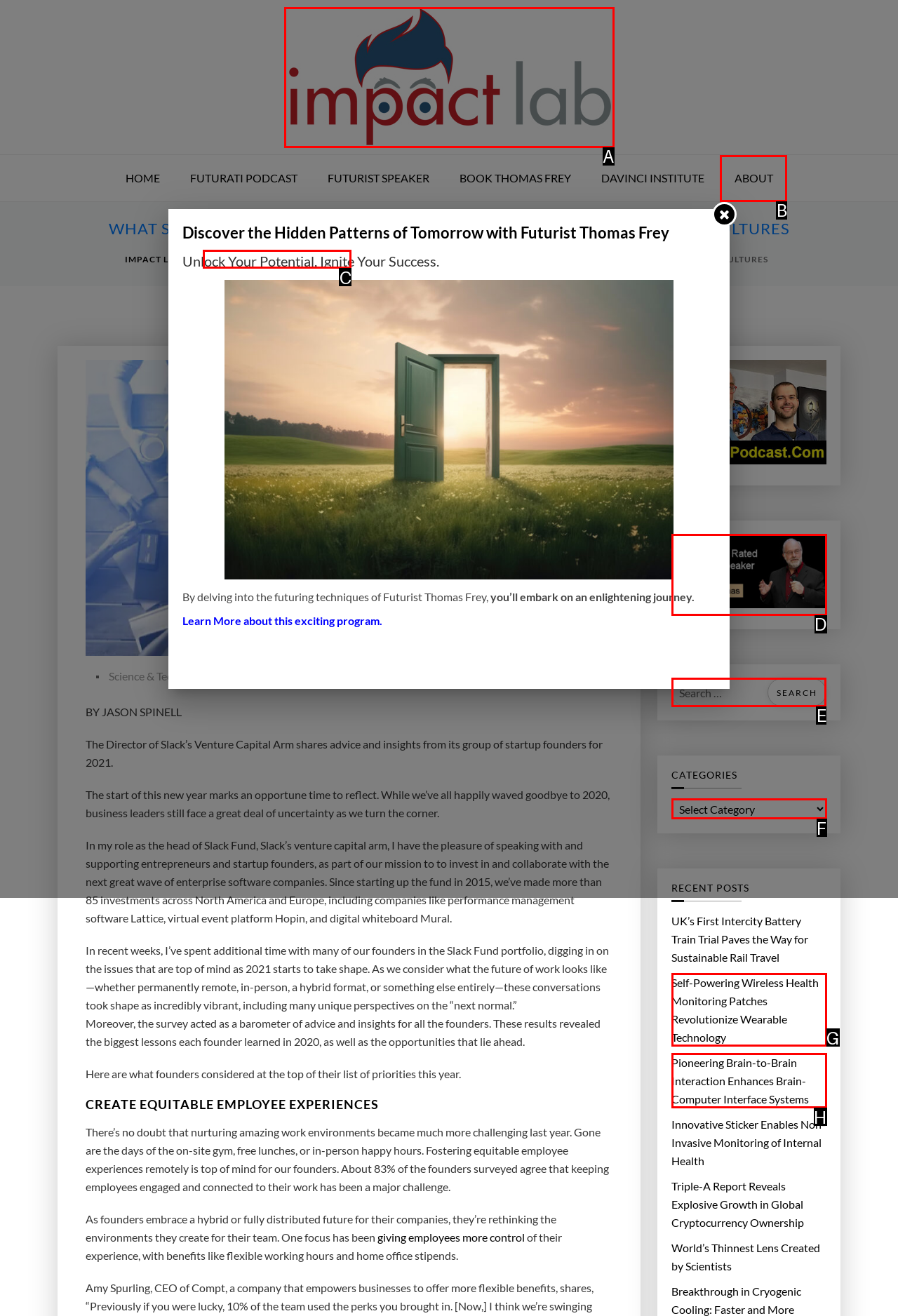Point out the letter of the HTML element you should click on to execute the task: Search for something
Reply with the letter from the given options.

E